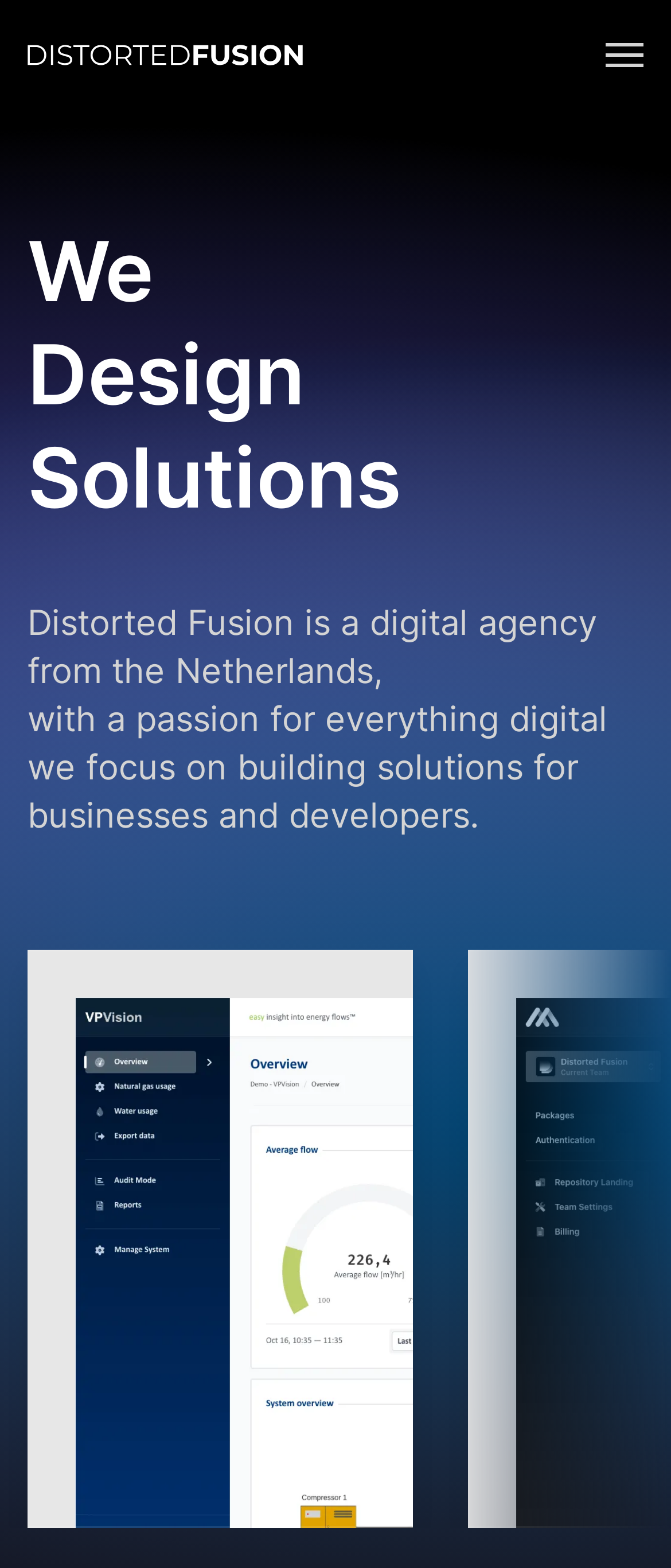Summarize the webpage with a detailed and informative caption.

The webpage is about Distorted Fusion, a digital agency from the Netherlands. At the top left, there is a logo of Distorted Fusion, which is also a link. Next to the logo, there is a button to toggle navigation. 

Below the logo, there is a navigation menu with five links: Docs, Work, About, and Contact Us. These links are aligned horizontally and take up most of the width of the page.

Below the navigation menu, there is a header section with a heading that reads "We Build Design Provide Maintain Solutions". This heading is followed by two paragraphs of text that describe Distorted Fusion as a digital agency with a passion for building solutions for businesses and developers.

At the bottom of the page, there is a listbox with a label "Projects". The listbox contains at least one option, "VPVision", which has an associated image. The listbox takes up the full width of the page and is located near the bottom.